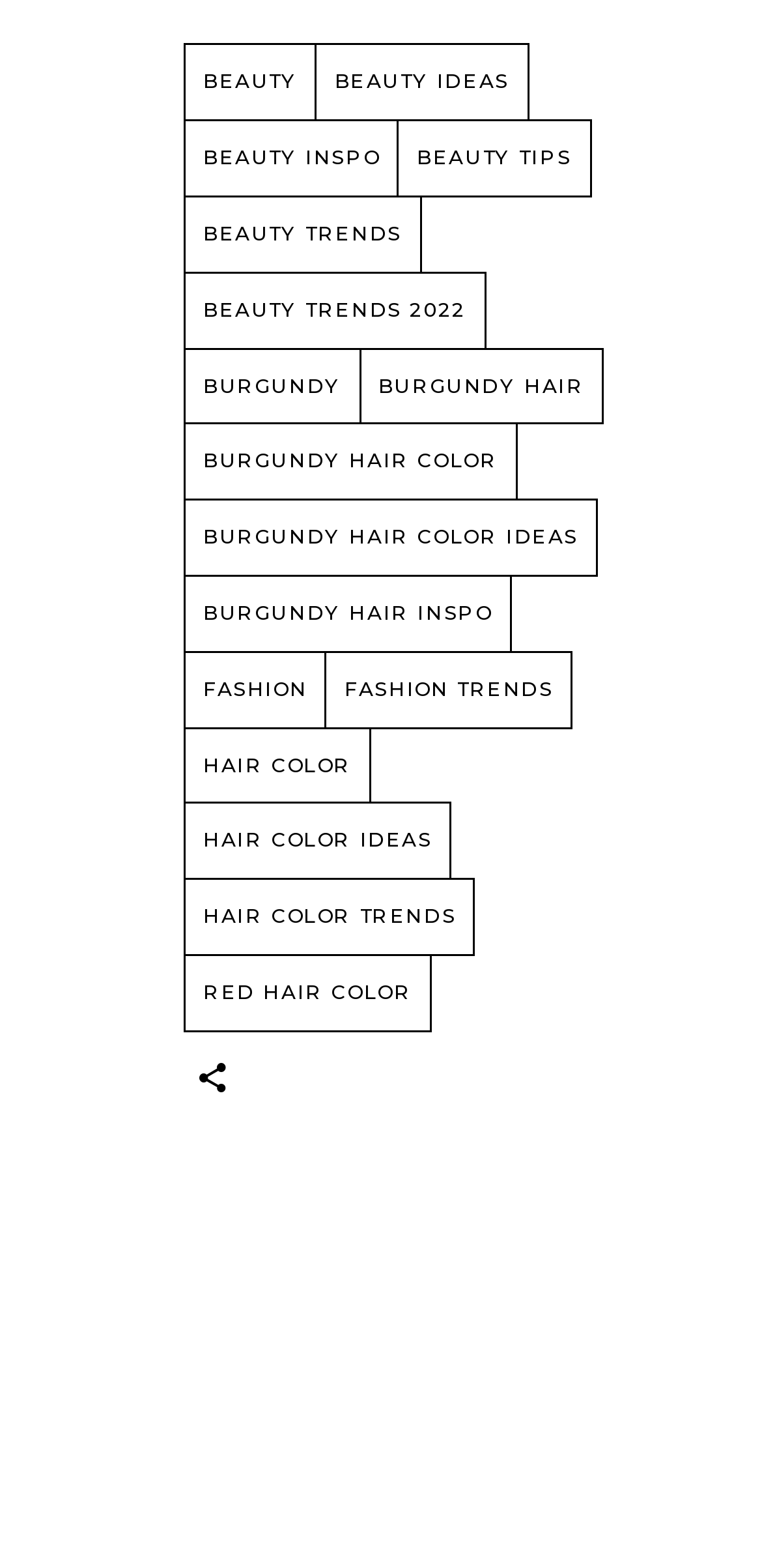Determine the bounding box for the described HTML element: "burgundy hair inspo". Ensure the coordinates are four float numbers between 0 and 1 in the format [left, top, right, bottom].

[0.241, 0.367, 0.671, 0.416]